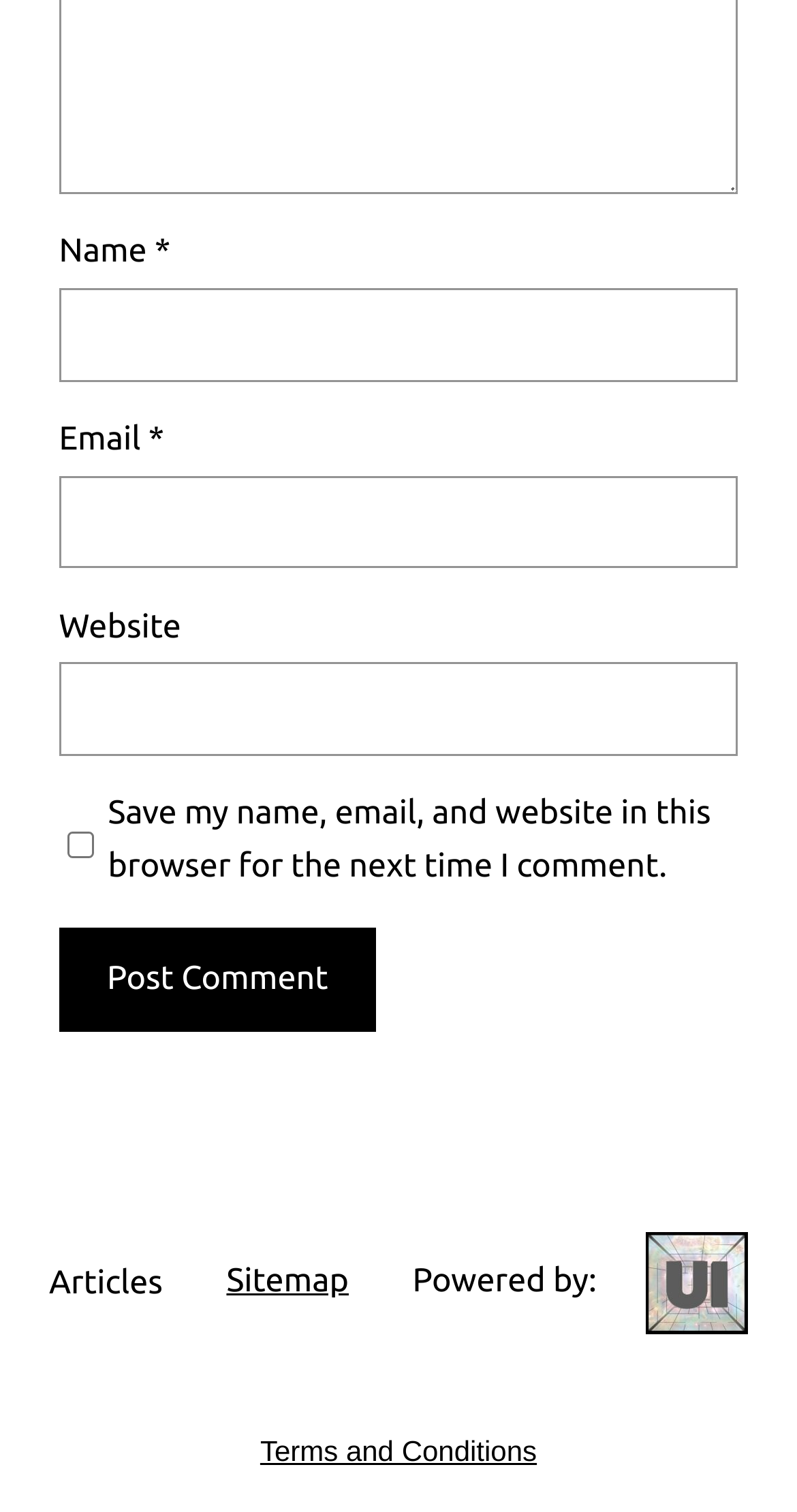Determine the bounding box coordinates of the region to click in order to accomplish the following instruction: "Post a comment". Provide the coordinates as four float numbers between 0 and 1, specifically [left, top, right, bottom].

[0.074, 0.613, 0.472, 0.683]